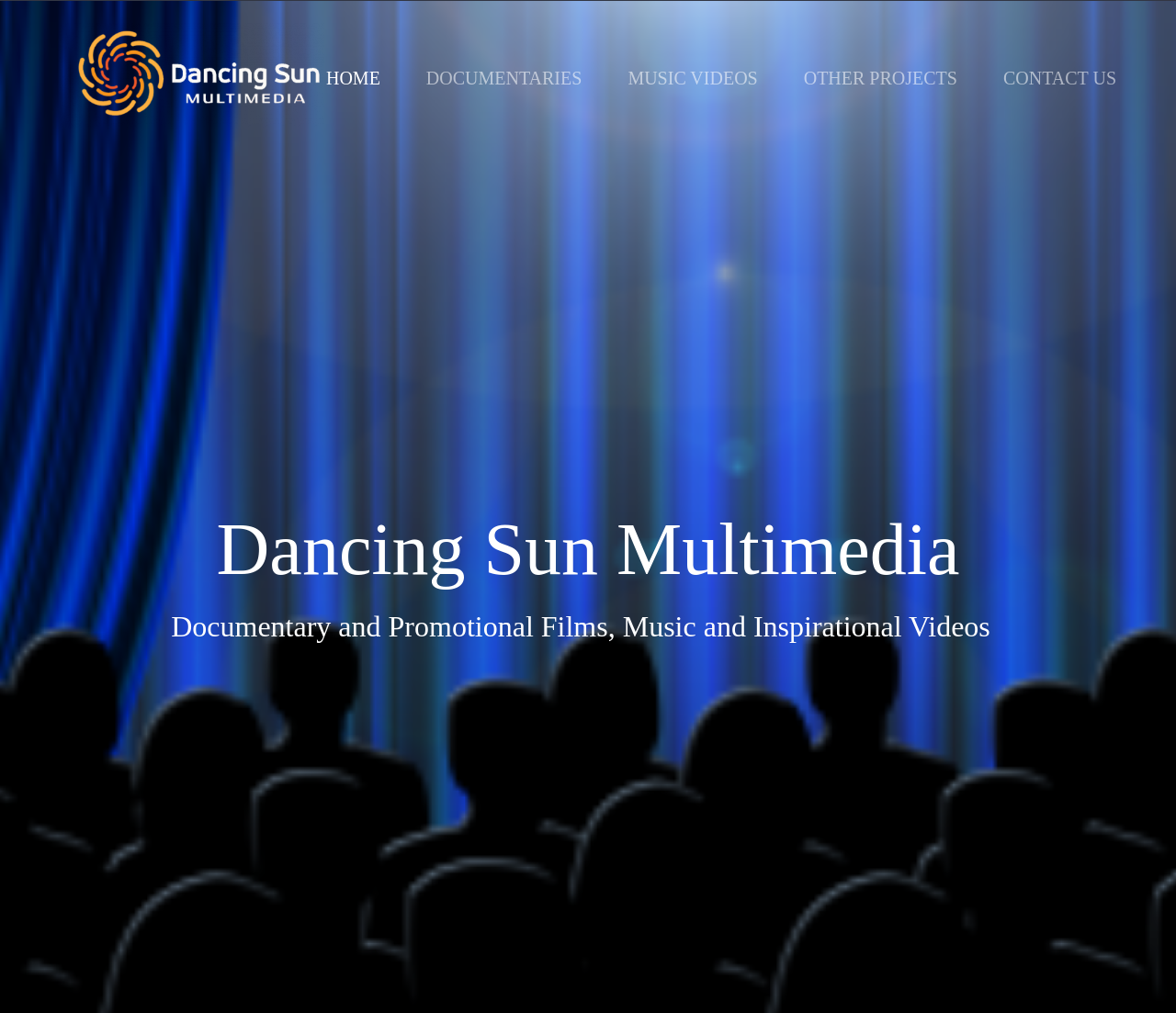Find the bounding box of the element with the following description: "MUSIC VIDEOS". The coordinates must be four float numbers between 0 and 1, formatted as [left, top, right, bottom].

[0.534, 0.038, 0.644, 0.111]